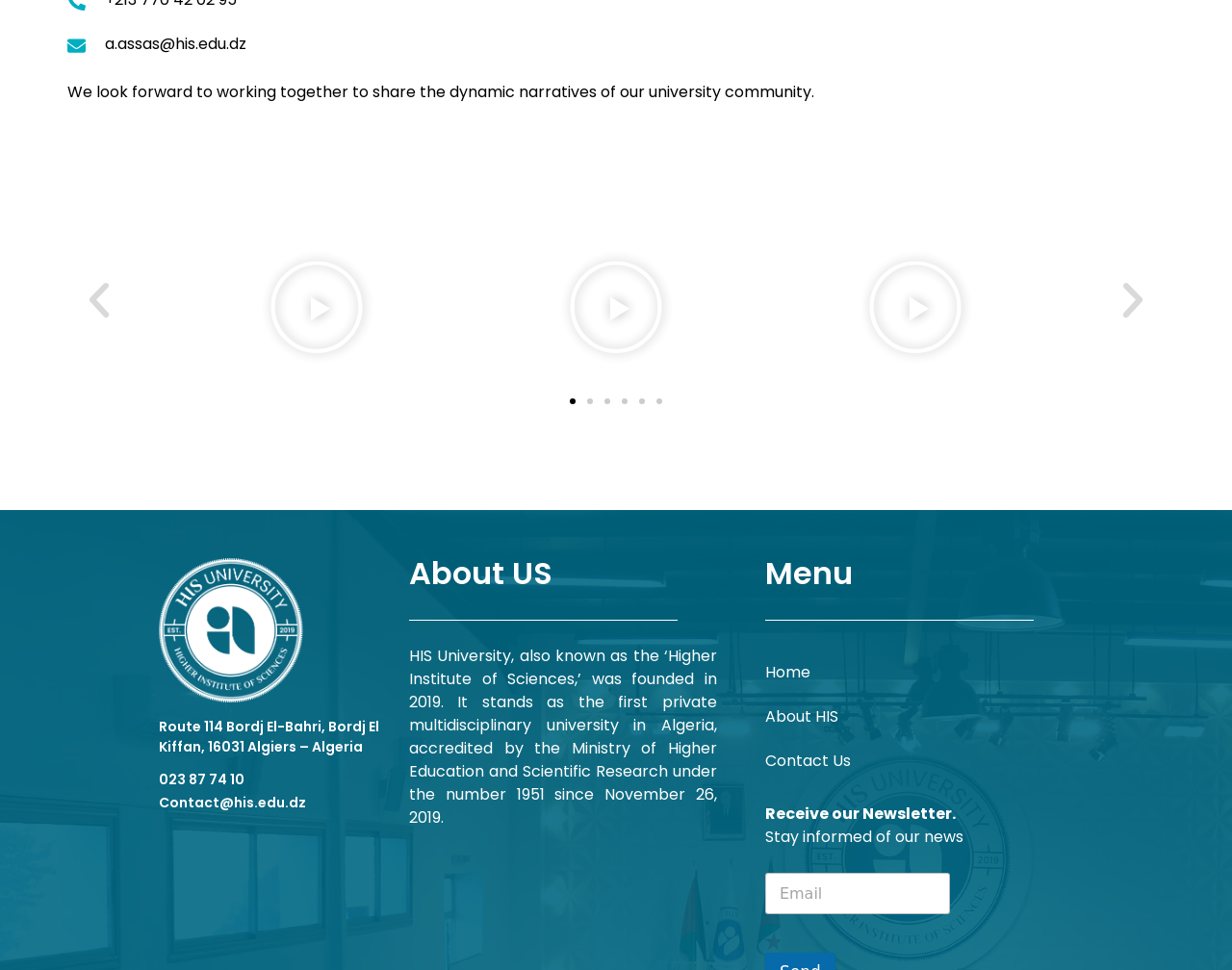Carefully observe the image and respond to the question with a detailed answer:
What is the university's phone number?

The phone number is listed in the contact information section, where it is provided as a heading with a link.